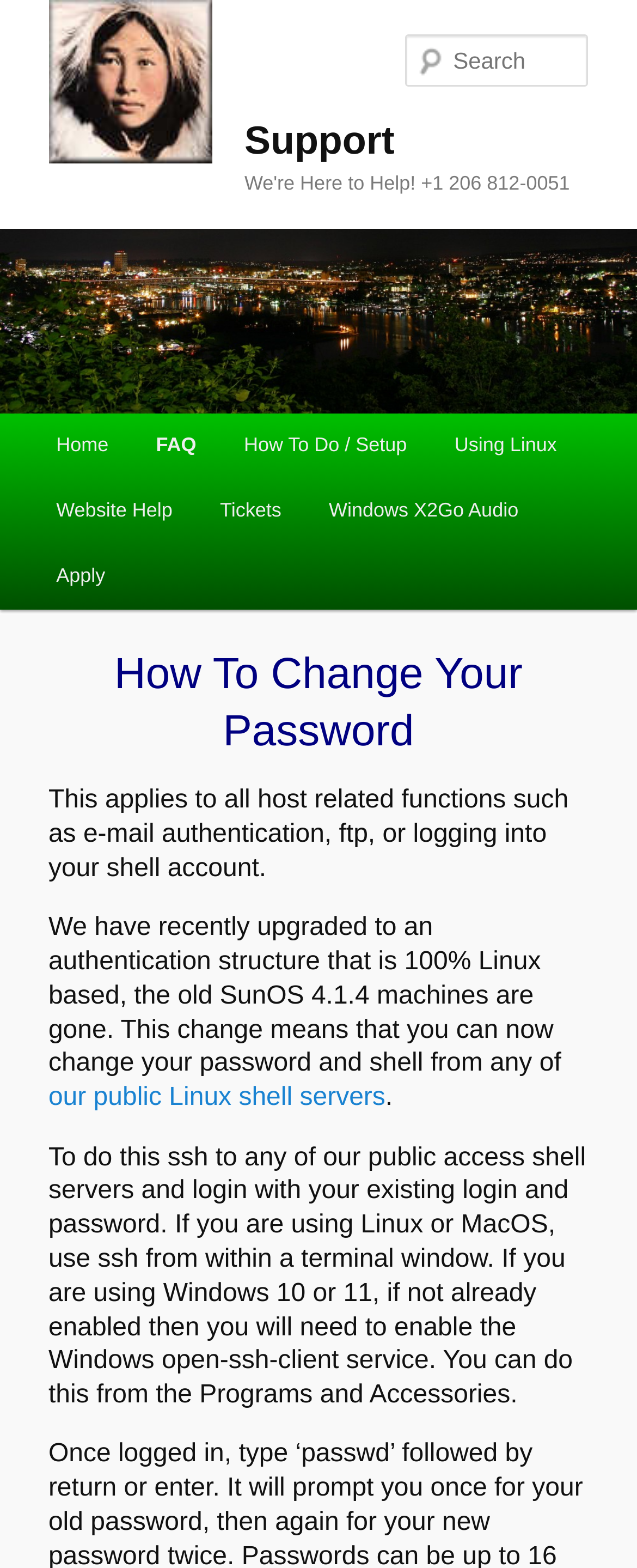Identify the bounding box coordinates of the clickable section necessary to follow the following instruction: "Go to Support page". The coordinates should be presented as four float numbers from 0 to 1, i.e., [left, top, right, bottom].

[0.384, 0.076, 0.62, 0.104]